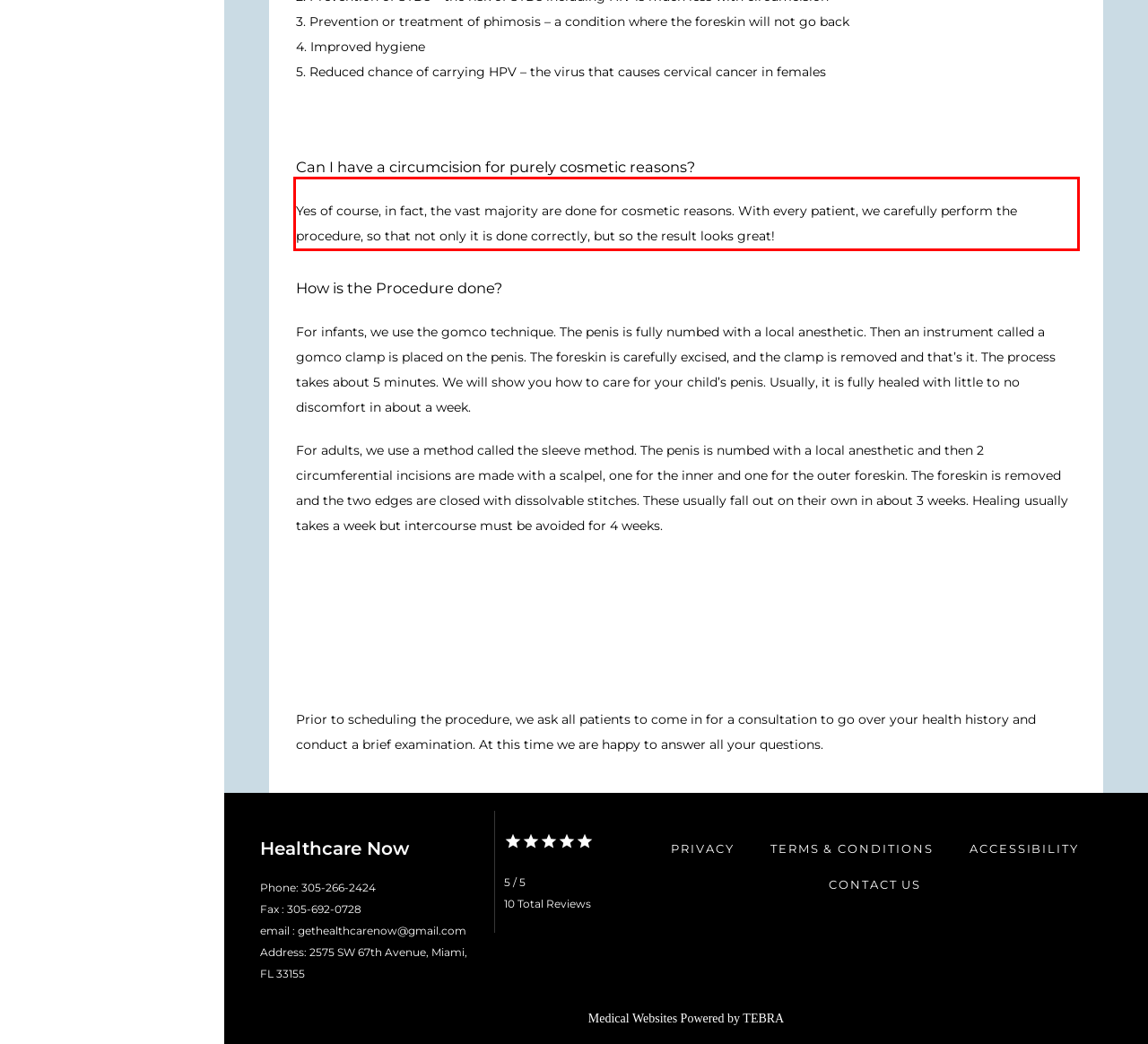Using the provided webpage screenshot, identify and read the text within the red rectangle bounding box.

Yes of course, in fact, the vast majority are done for cosmetic reasons. With every patient, we carefully perform the procedure, so that not only it is done correctly, but so the result looks great!